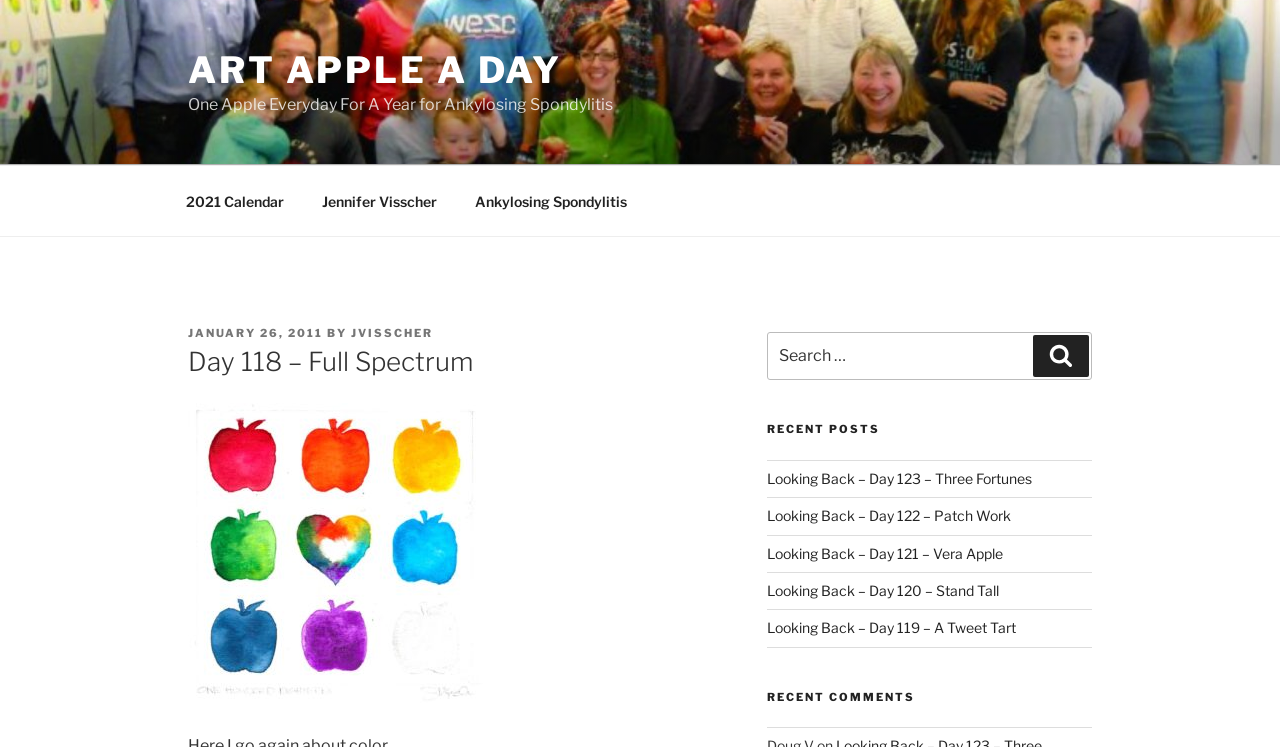Please identify the bounding box coordinates of the area I need to click to accomplish the following instruction: "check recent comments".

[0.599, 0.923, 0.853, 0.944]